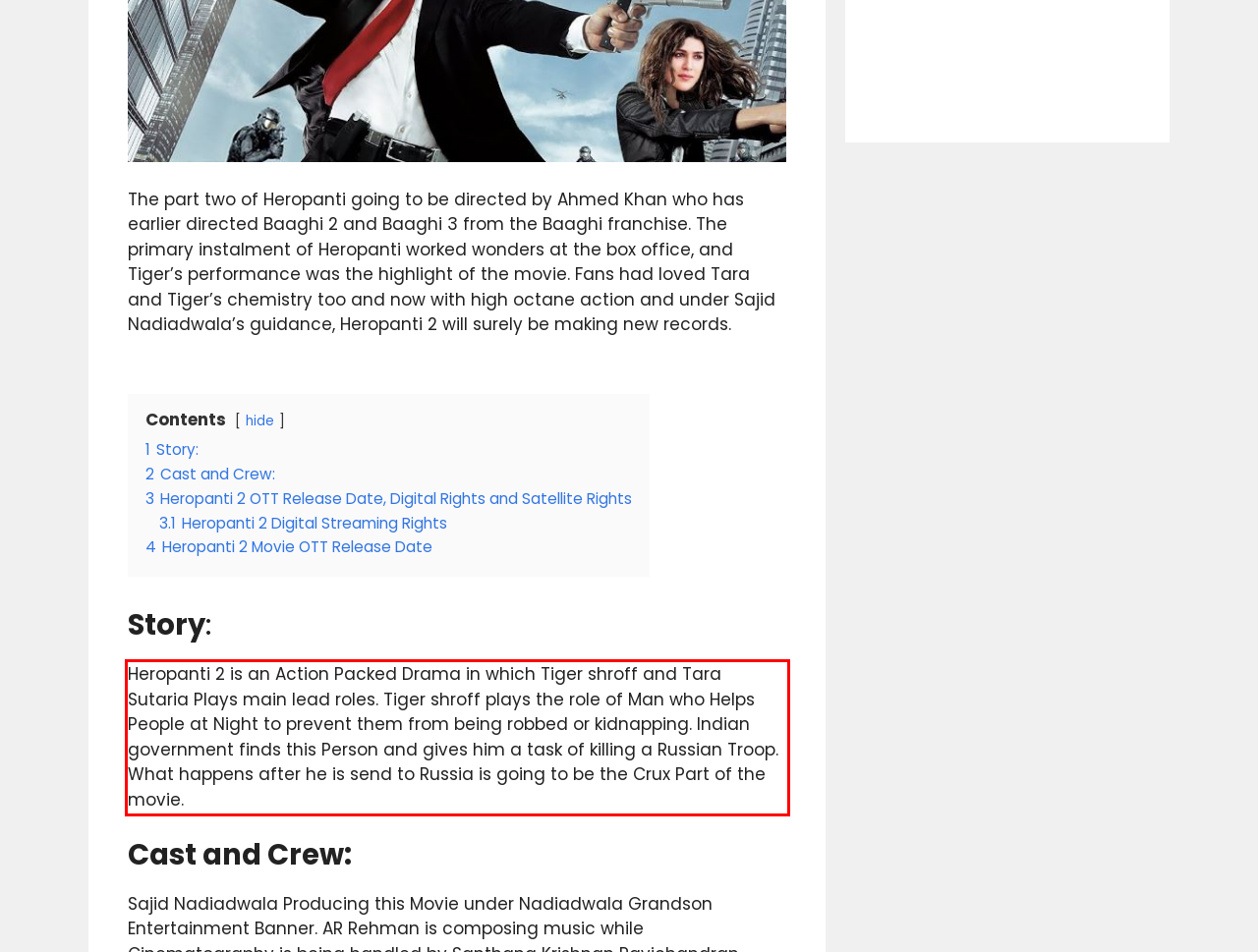Identify and transcribe the text content enclosed by the red bounding box in the given screenshot.

Heropanti 2 is an Action Packed Drama in which Tiger shroff and Tara Sutaria Plays main lead roles. Tiger shroff plays the role of Man who Helps People at Night to prevent them from being robbed or kidnapping. Indian government finds this Person and gives him a task of killing a Russian Troop. What happens after he is send to Russia is going to be the Crux Part of the movie.